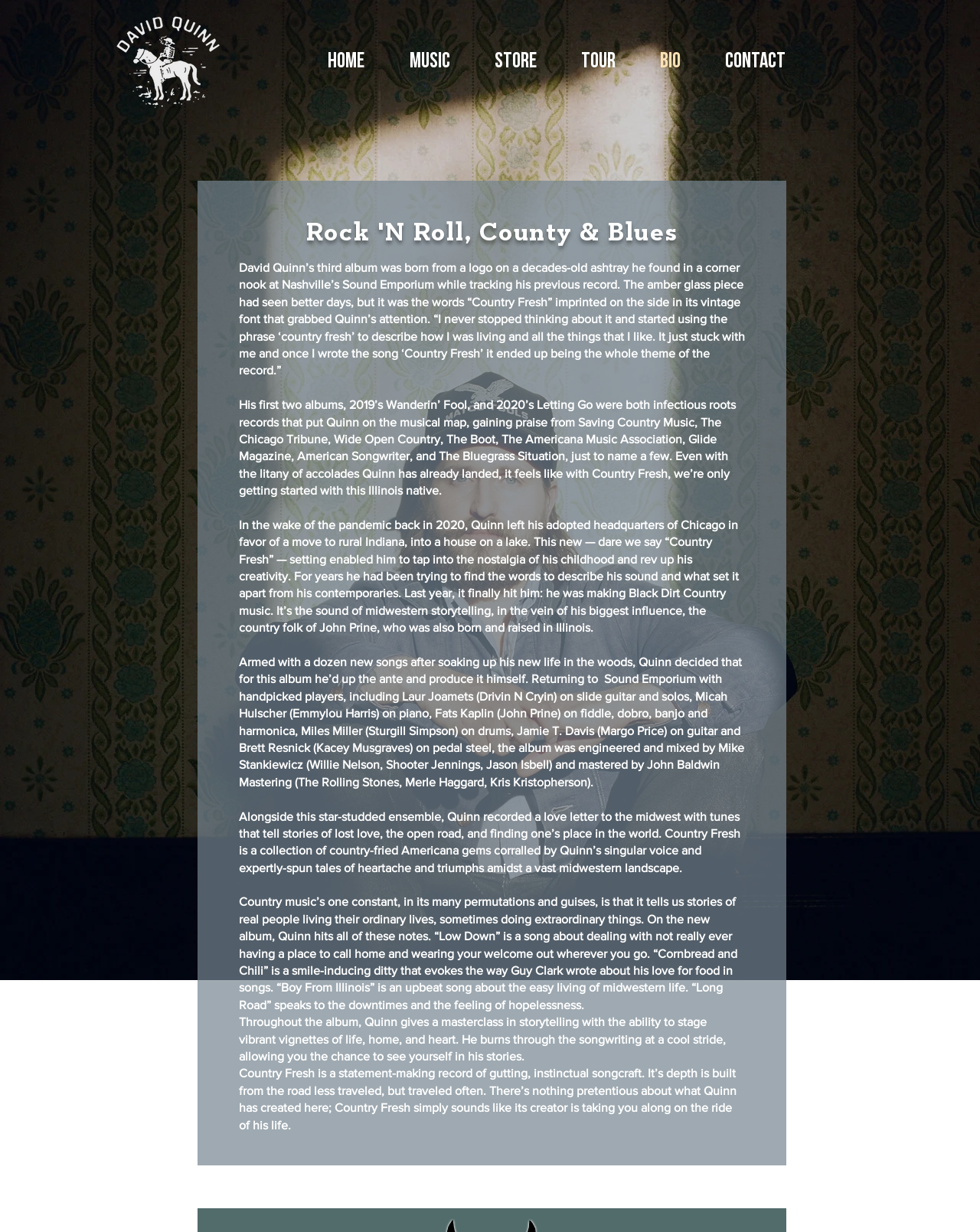What is the name of the studio where David Quinn recorded his previous record?
Answer the question with a single word or phrase derived from the image.

Sound Emporium